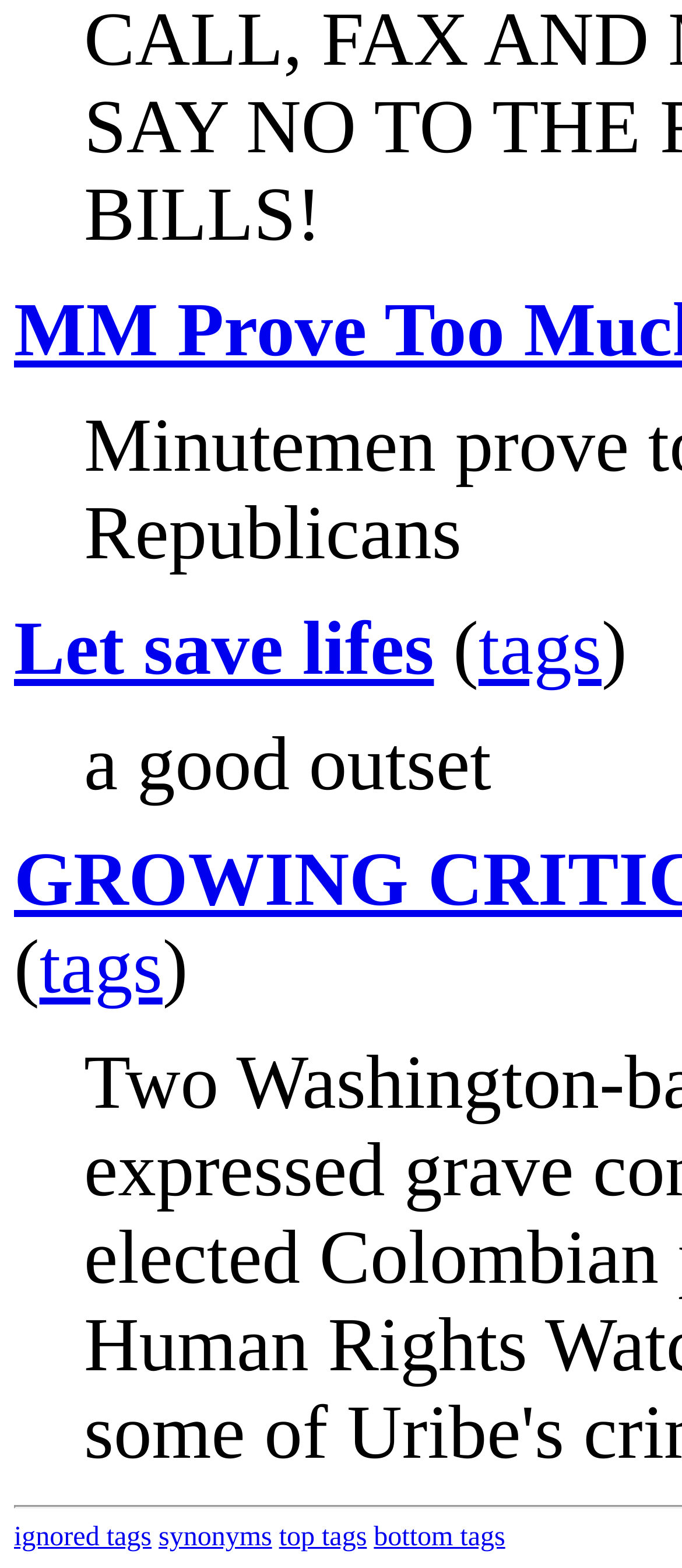Respond with a single word or phrase to the following question: How many parentheses are there on the page?

2